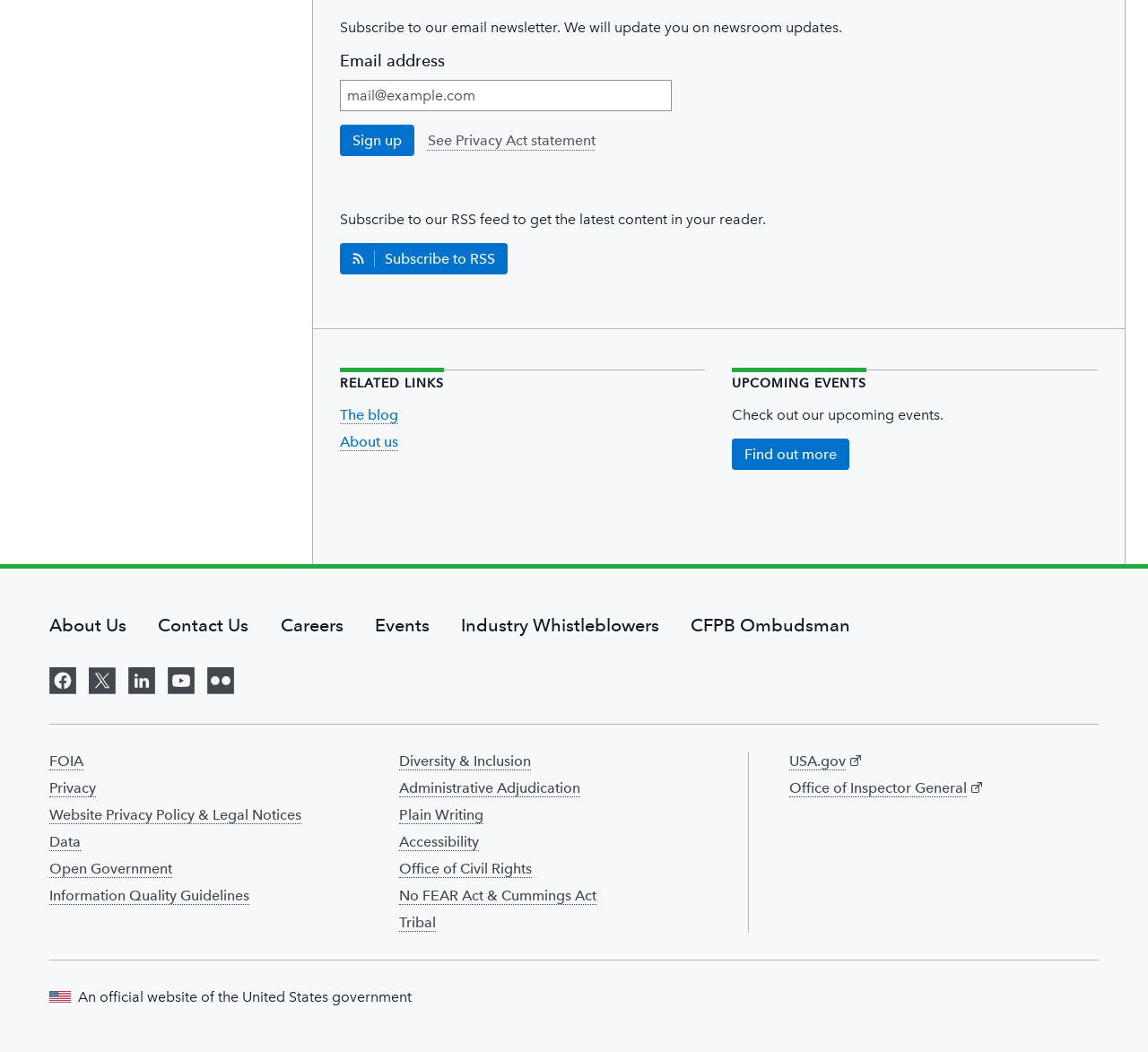Determine the bounding box coordinates for the HTML element mentioned in the following description: "Events". The coordinates should be a list of four floats ranging from 0 to 1, represented as [left, top, right, bottom].

None